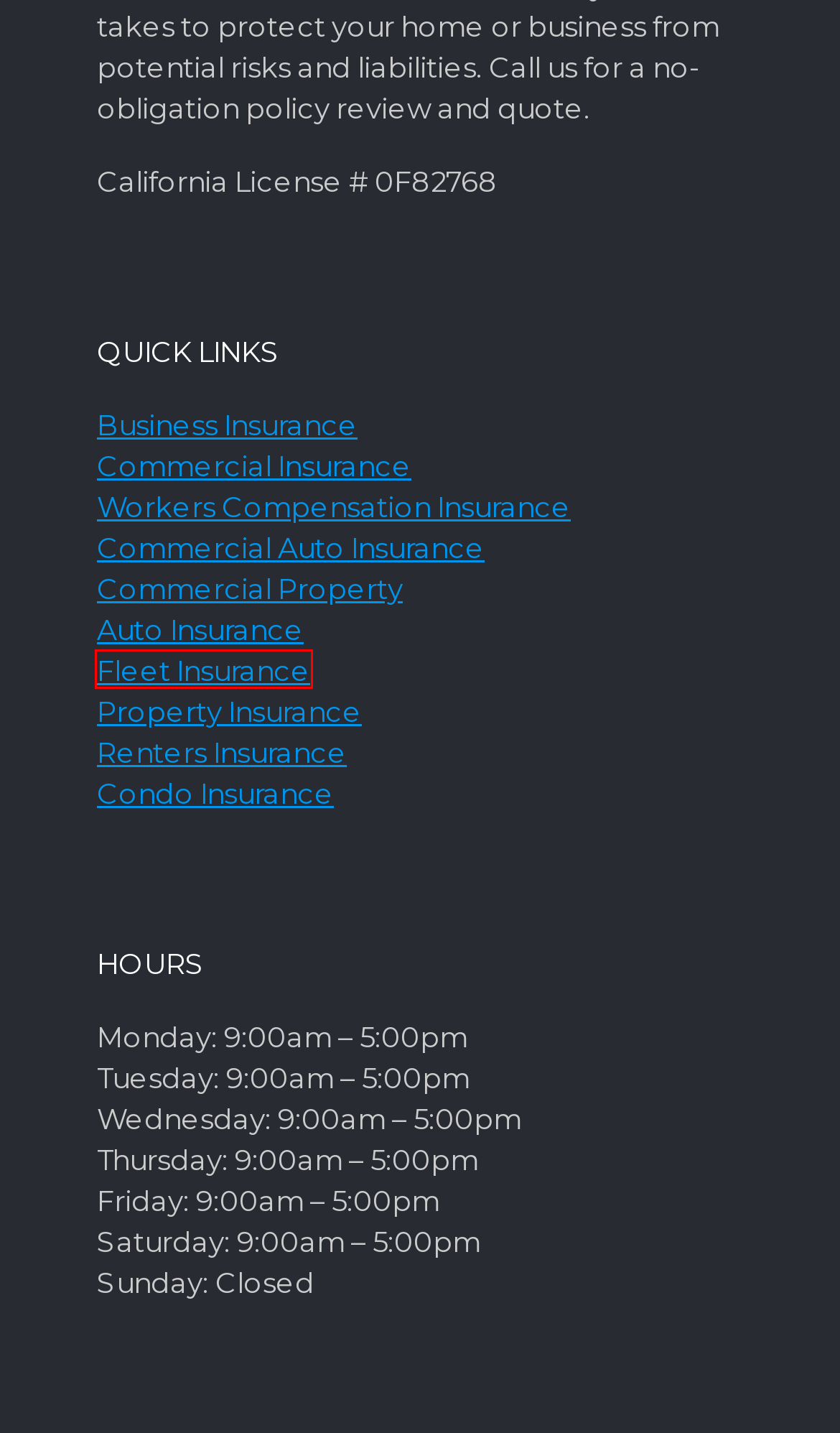Given a webpage screenshot with a UI element marked by a red bounding box, choose the description that best corresponds to the new webpage that will appear after clicking the element. The candidates are:
A. Commercial Auto Insurance California - H&M Insurance Agency
B. How Does Car Insurance Work? The Only Guide You Need
C. #1 San Diego Workers Comp Insurance Rates – H&M Insurance
D. San Diego Commercial Property Insurance – H&M Insurance
E. 7 Factors That Impact Average Car Insurance Cost – H&M Insurance
F. Key Facts About Condo Insurance – H&M Insurance Agency
G. Renters Insurance San Diego - H&M Insurance Agency
H. Fleet Auto Insurance California – H&M Insurance Agency

H